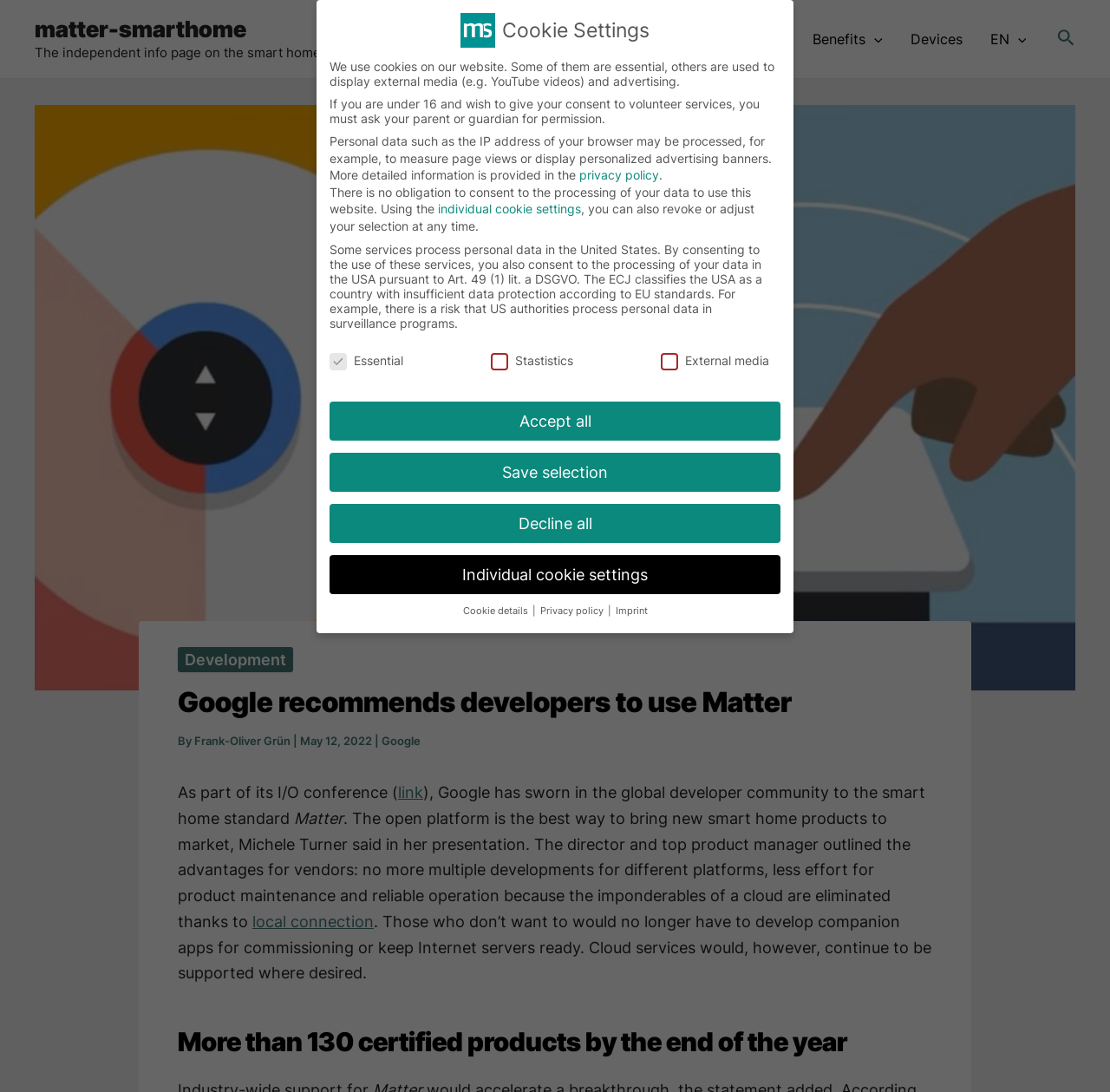Answer the following query concisely with a single word or phrase:
What is the purpose of the local connection mentioned in the article?

To eliminate the imponderables of a cloud